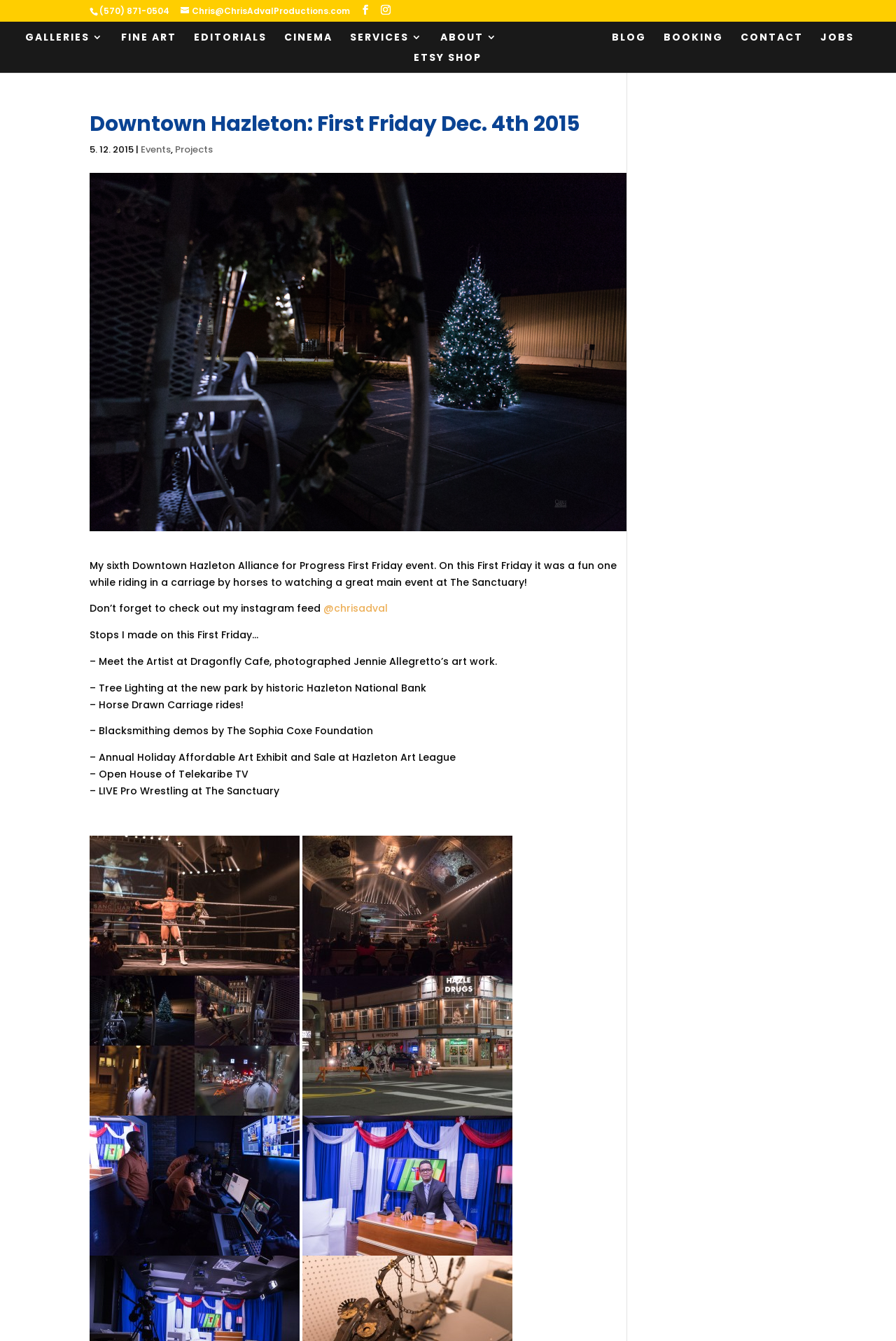Predict the bounding box coordinates of the area that should be clicked to accomplish the following instruction: "View the 'FINE ART' gallery". The bounding box coordinates should consist of four float numbers between 0 and 1, i.e., [left, top, right, bottom].

[0.135, 0.024, 0.197, 0.039]